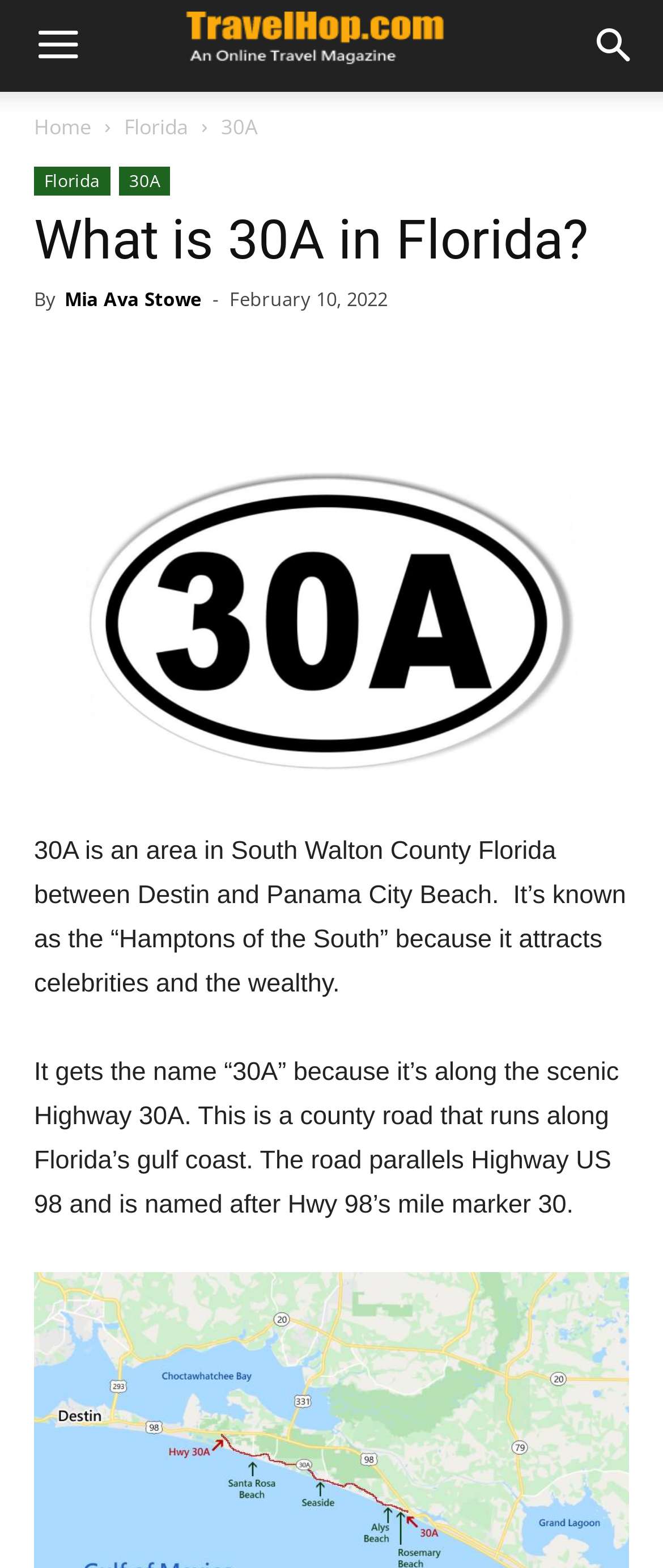Show the bounding box coordinates of the region that should be clicked to follow the instruction: "Click the 30A link."

[0.333, 0.072, 0.39, 0.09]